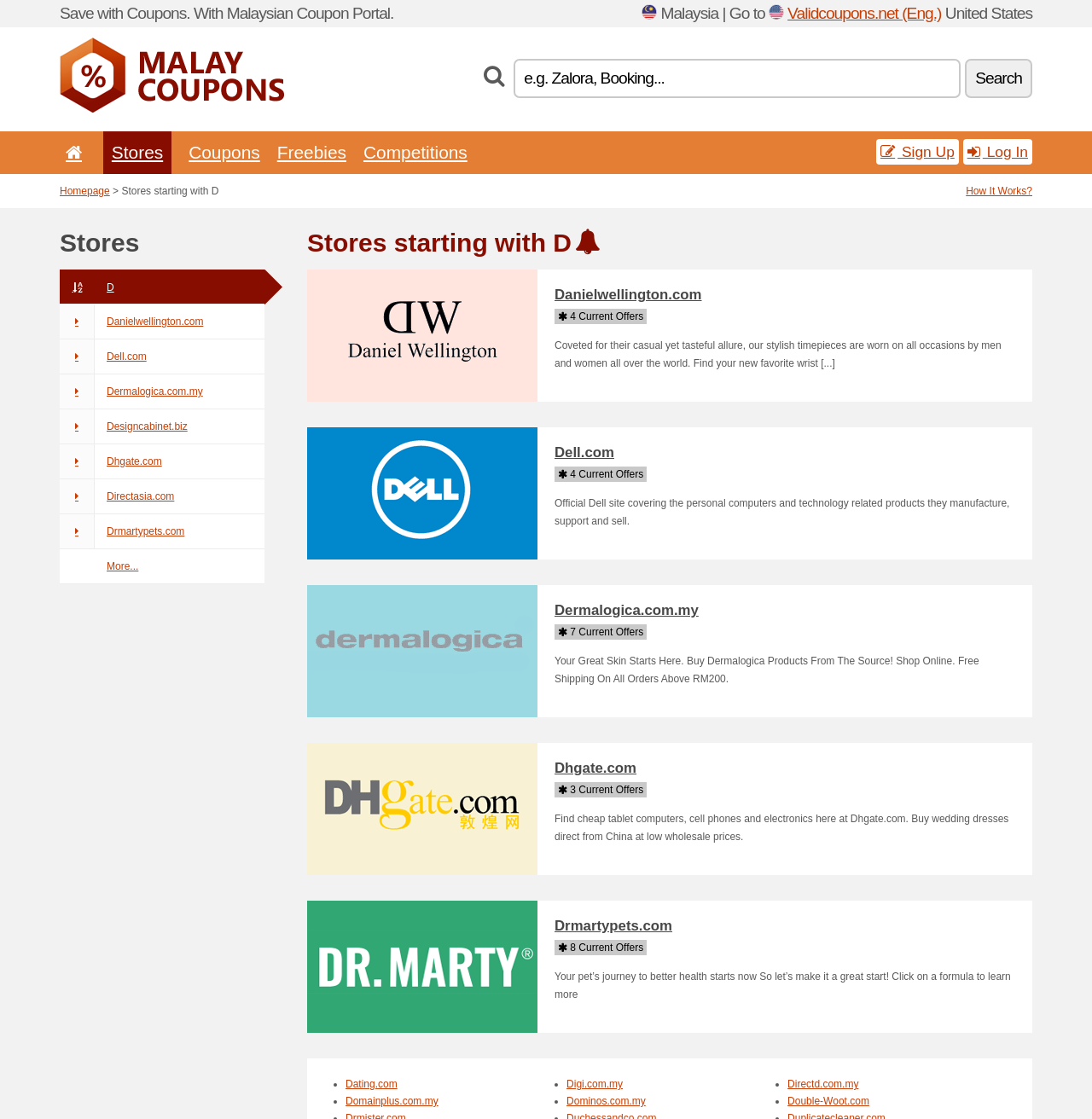Please answer the following question using a single word or phrase: How many stores are listed on this page?

More than 10